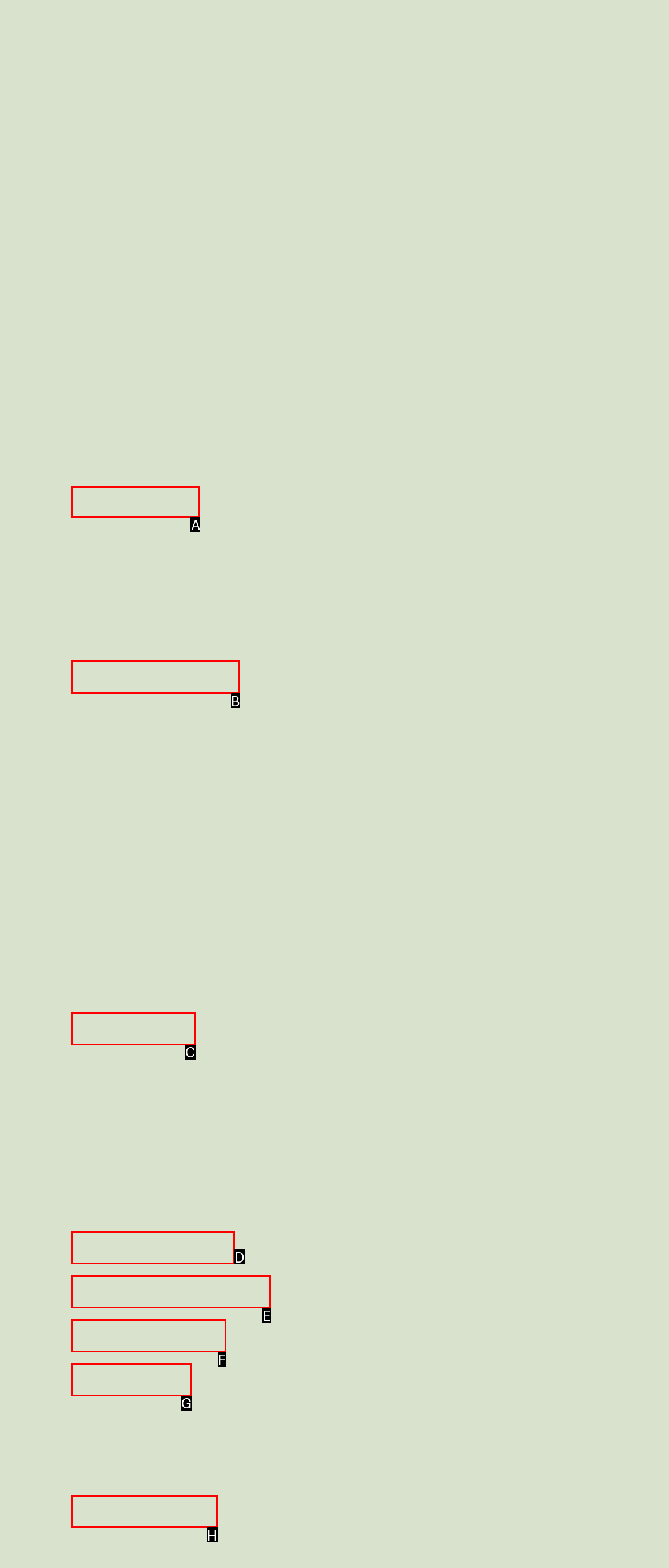Pick the HTML element that should be clicked to execute the task: View June 2024 posts
Respond with the letter corresponding to the correct choice.

A